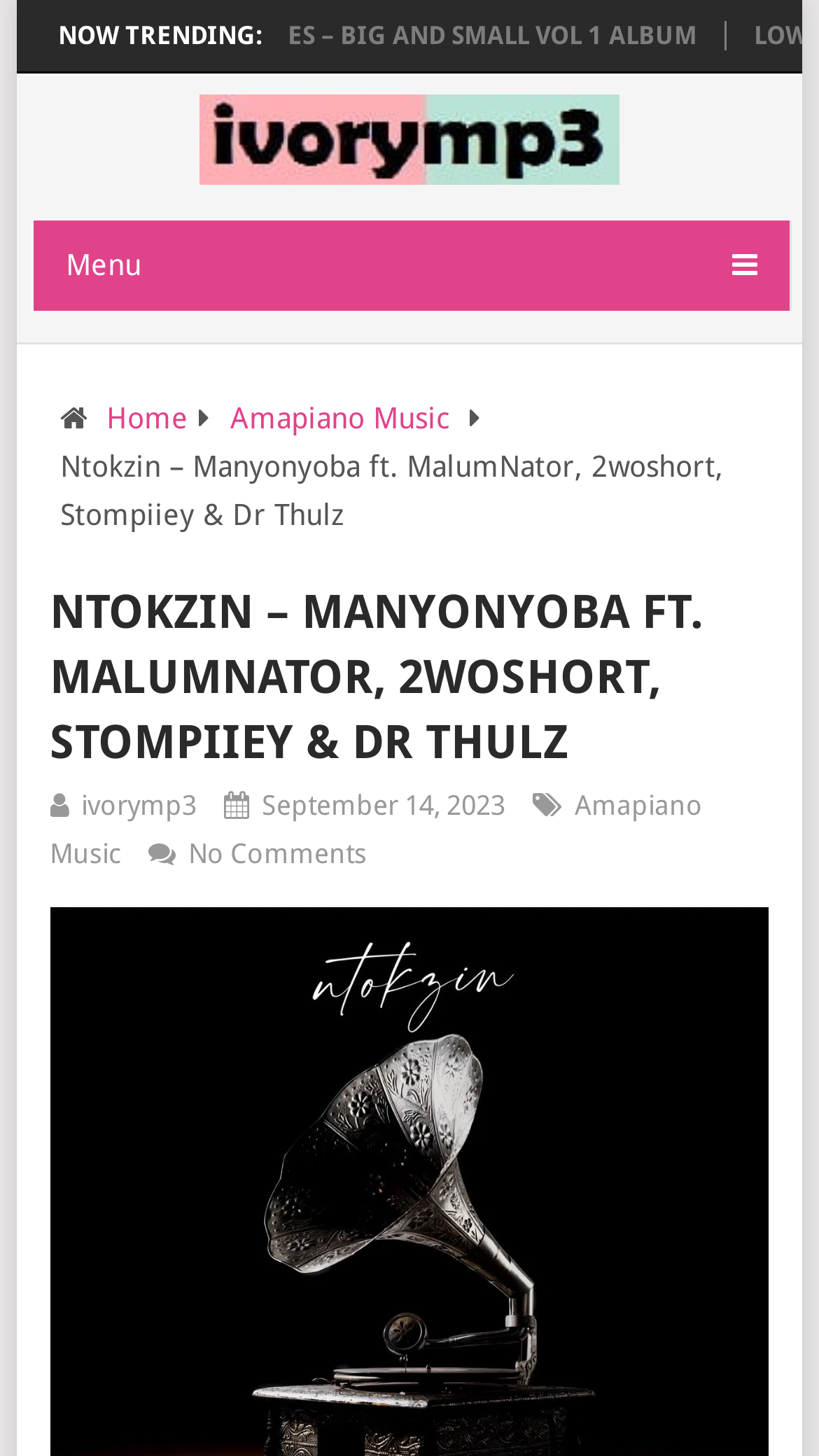What is the website's name? Analyze the screenshot and reply with just one word or a short phrase.

ivoryMP3